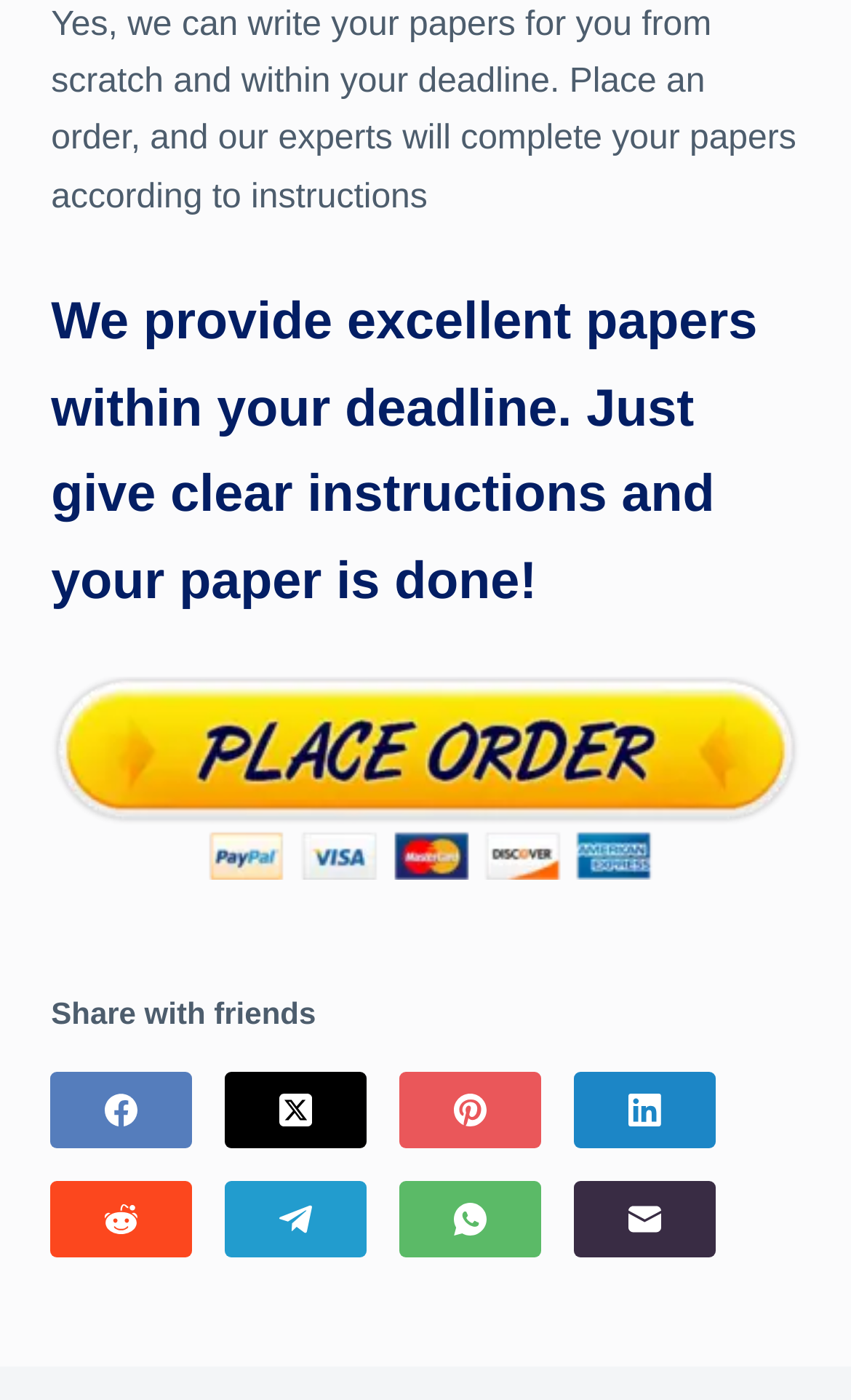Please identify the bounding box coordinates of the element I need to click to follow this instruction: "Click the 'Email' link".

[0.675, 0.843, 0.842, 0.898]